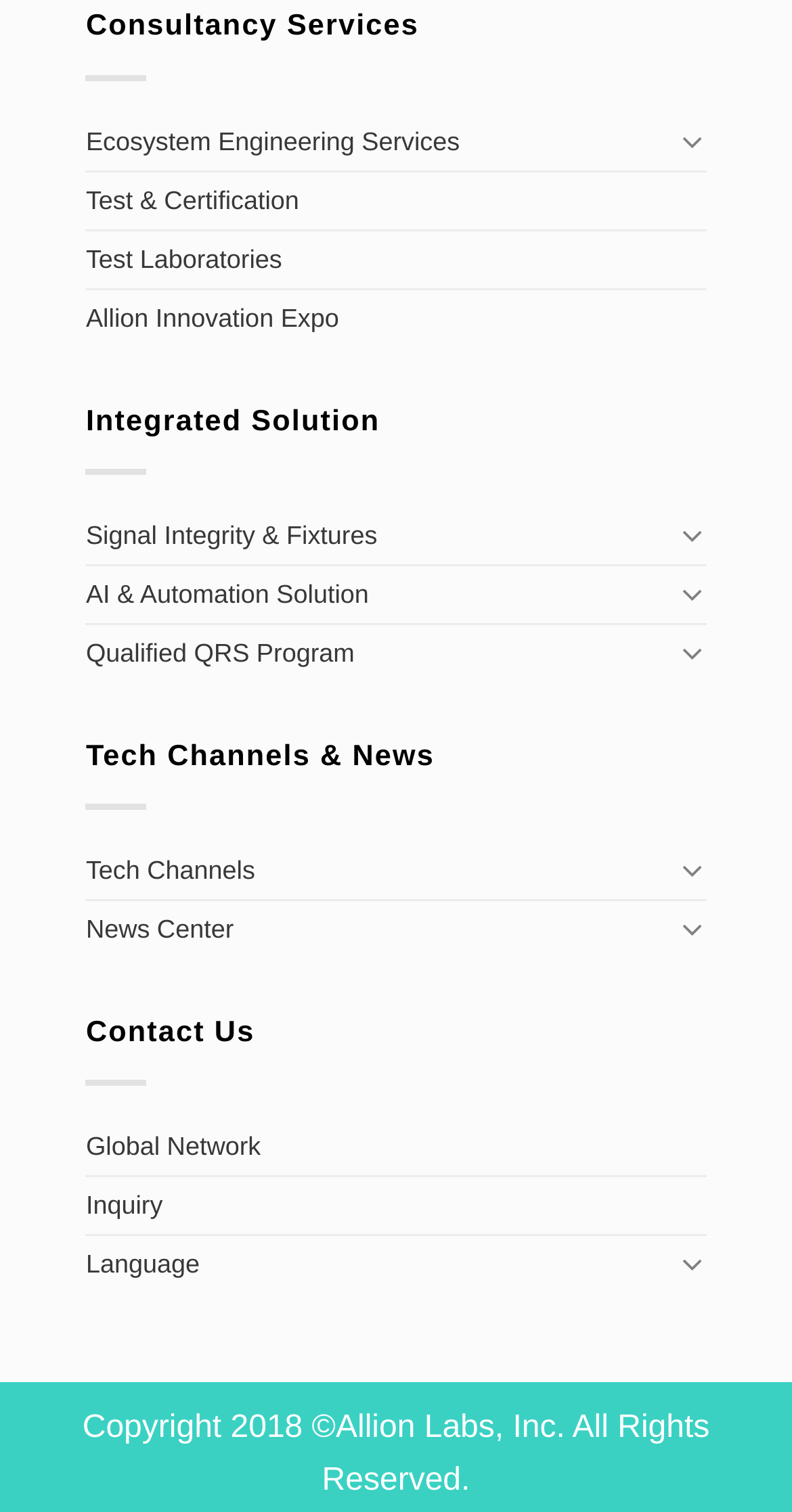How many buttons are on the webpage?
Identify the answer in the screenshot and reply with a single word or phrase.

6